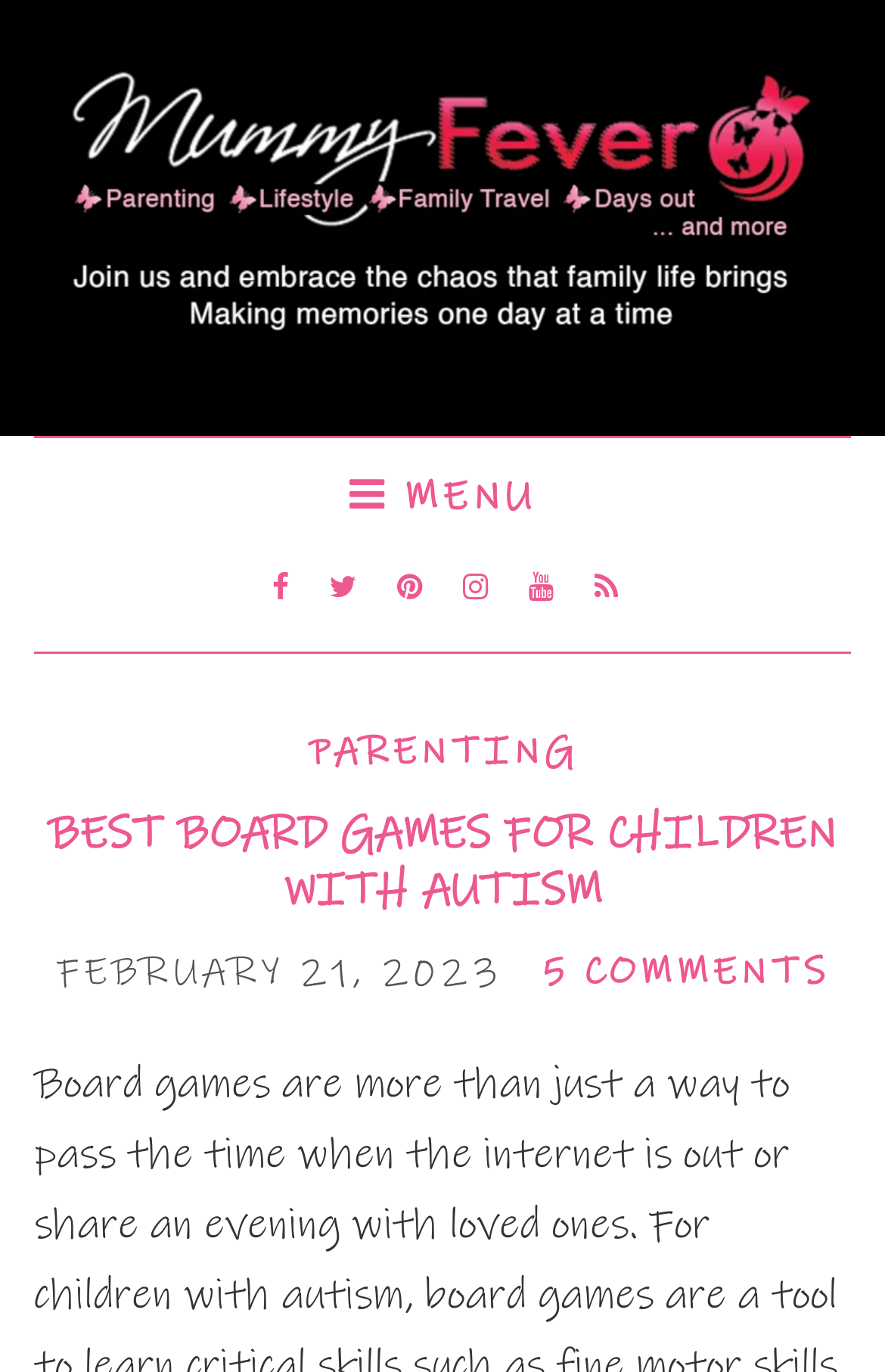Answer this question in one word or a short phrase: What is the name of the website?

Mummy Fever